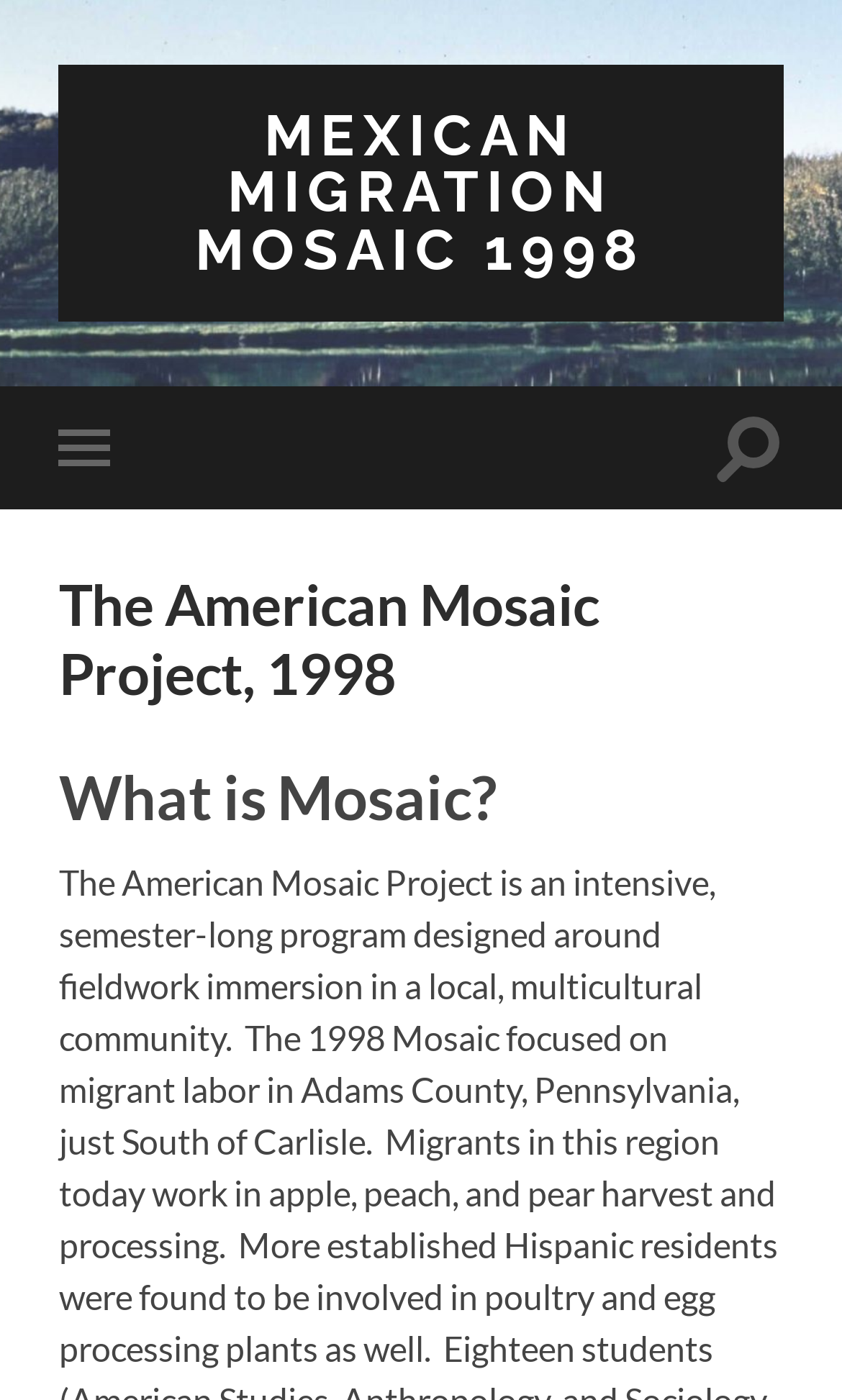Please determine the headline of the webpage and provide its content.

The American Mosaic Project, 1998